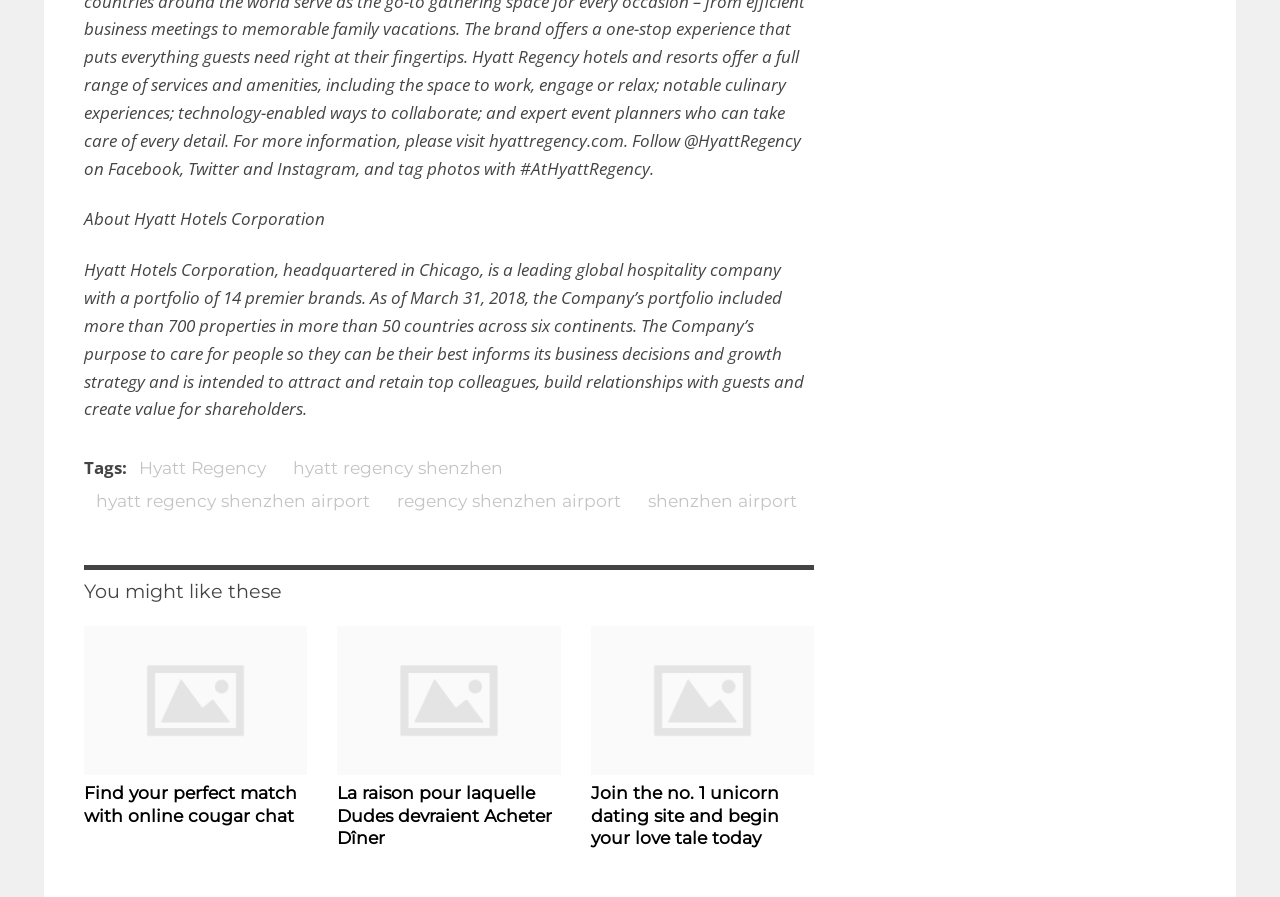Pinpoint the bounding box coordinates for the area that should be clicked to perform the following instruction: "Explore hyatt regency shenzhen airport".

[0.066, 0.541, 0.298, 0.575]